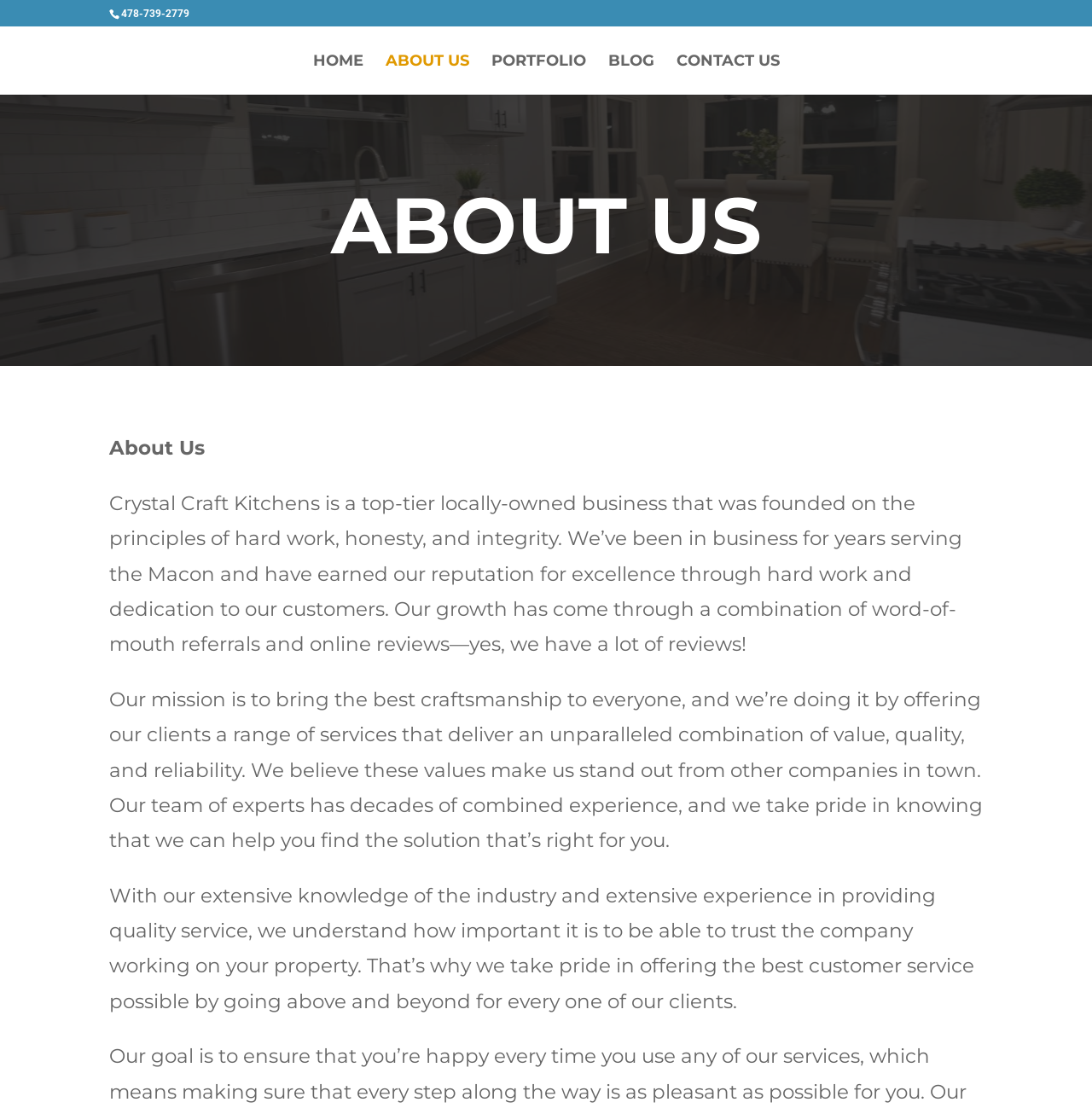Please answer the following question using a single word or phrase: 
What is the name of the city where Crystal Kraft Kitchens is located?

Macon